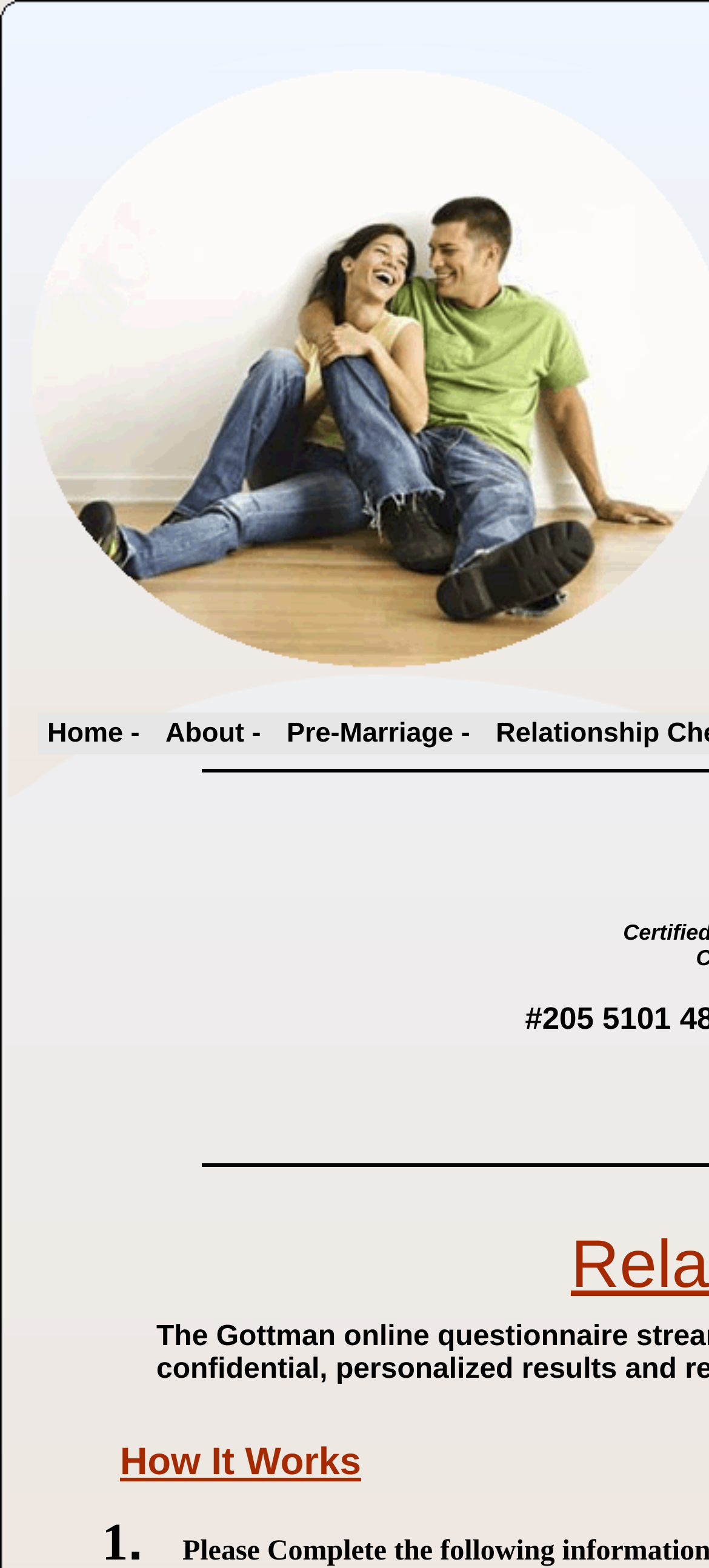Respond to the question with just a single word or phrase: 
What is the text above the grid cells?

Please Complete